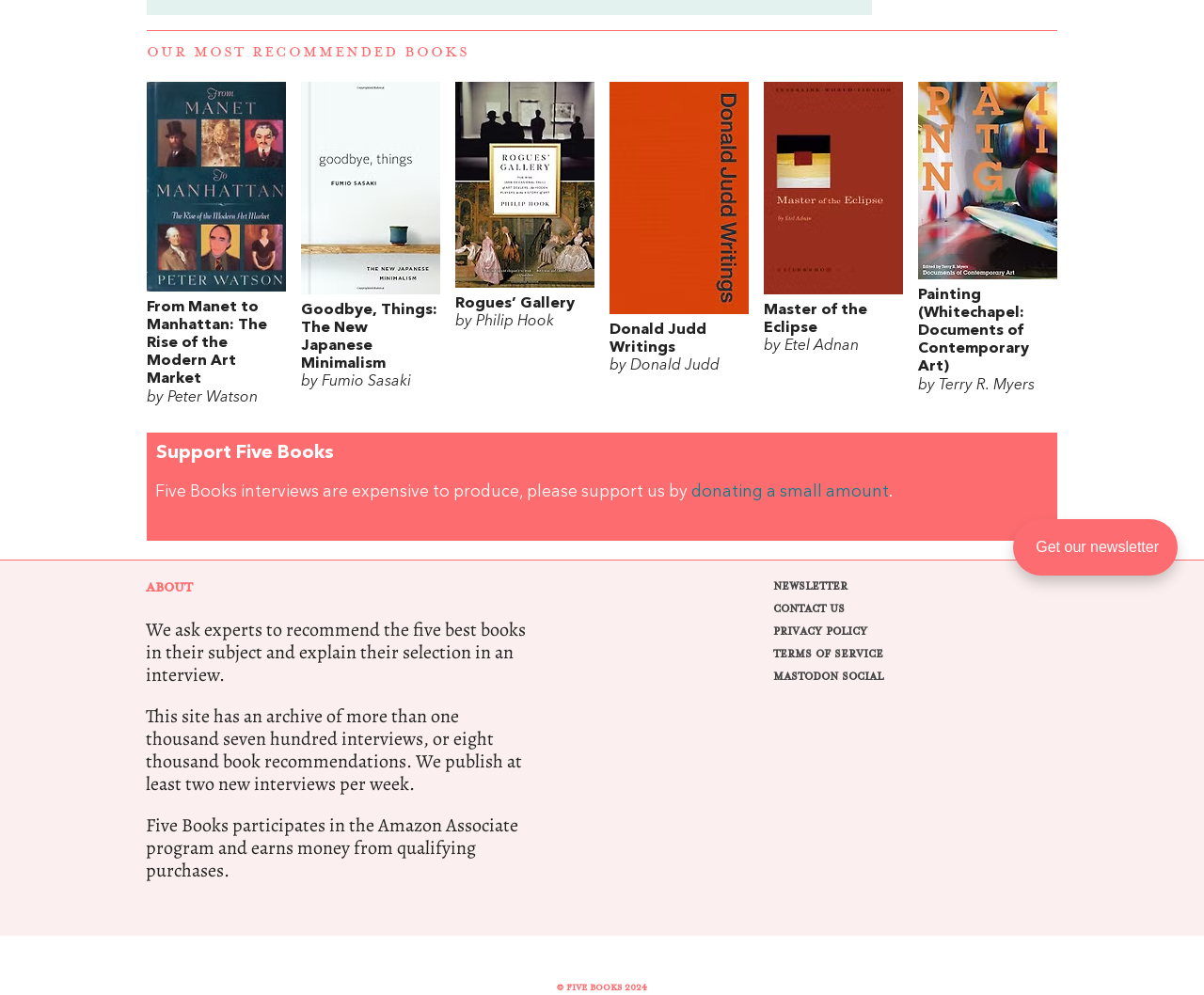Please determine the bounding box of the UI element that matches this description: Rogues’ Gallery by Philip Hook. The coordinates should be given as (top-left x, top-left y, bottom-right x, bottom-right y), with all values between 0 and 1.

[0.378, 0.181, 0.494, 0.333]